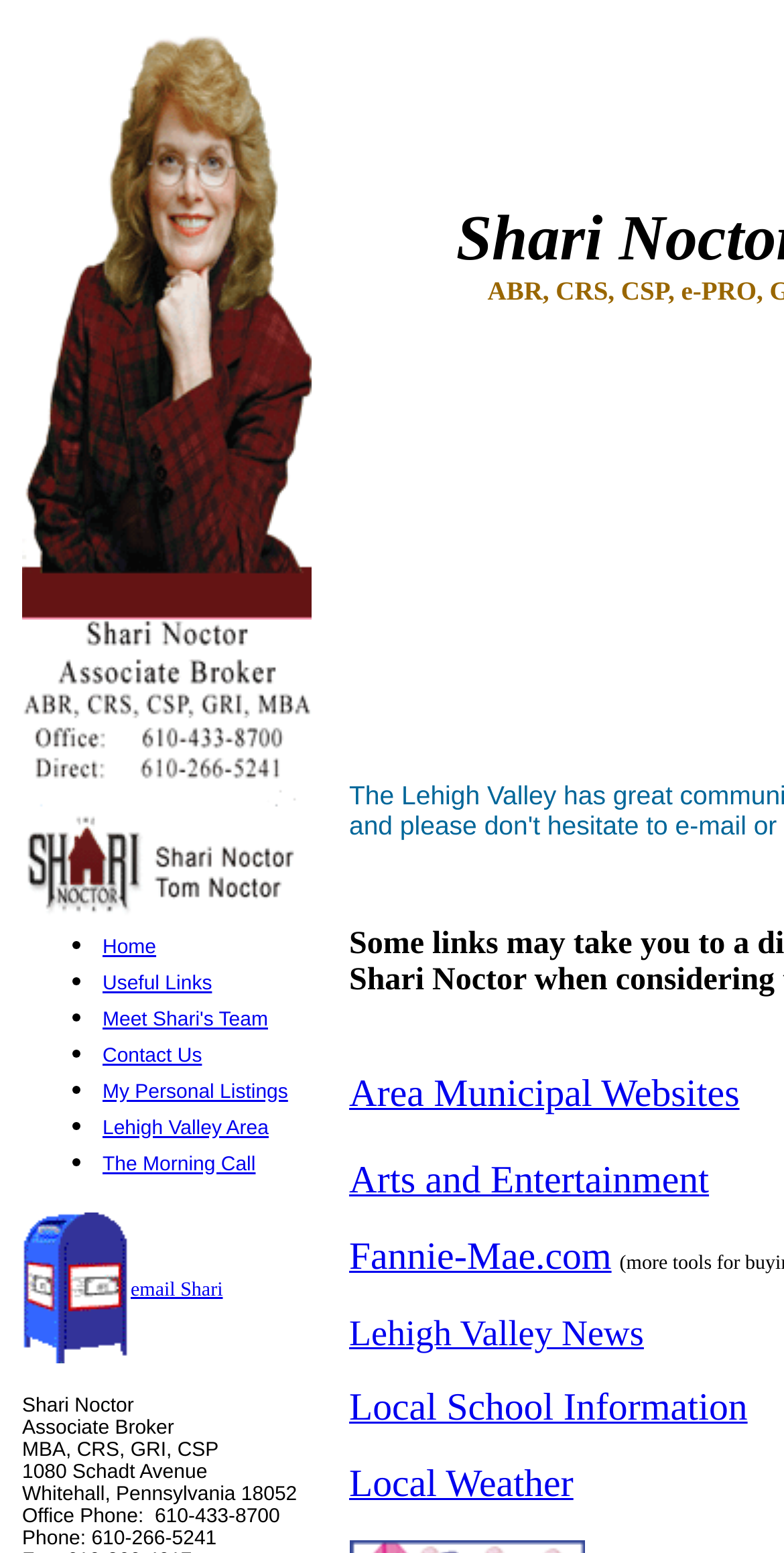Analyze the image and deliver a detailed answer to the question: What is Shari's profession?

Based on the webpage, I found the text 'Shari Noctor' followed by 'Associate Broker' which indicates that Shari Noctor is an Associate Broker.